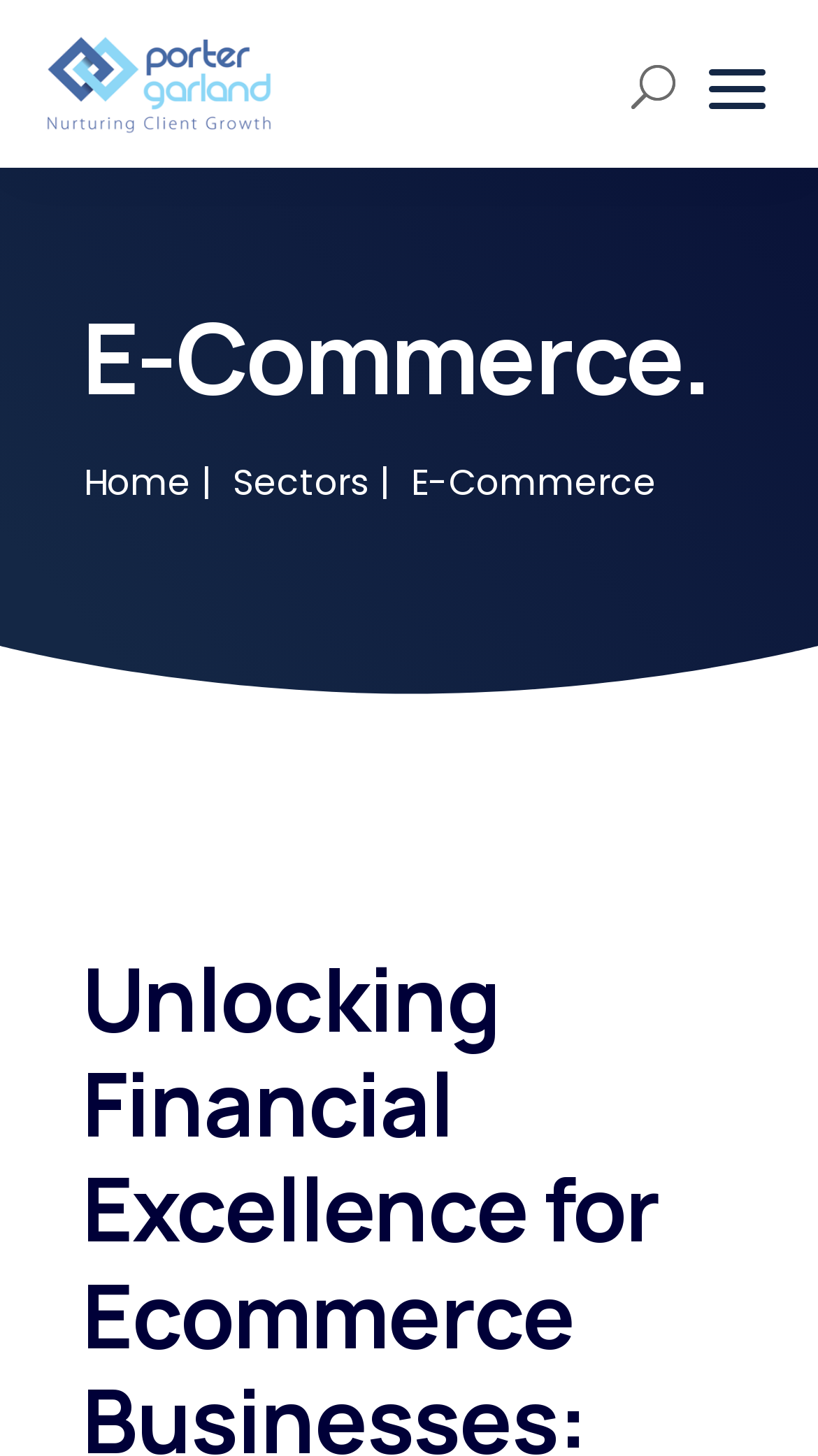What is the contact email?
Based on the image, give a one-word or short phrase answer.

info@portergarland.co.uk